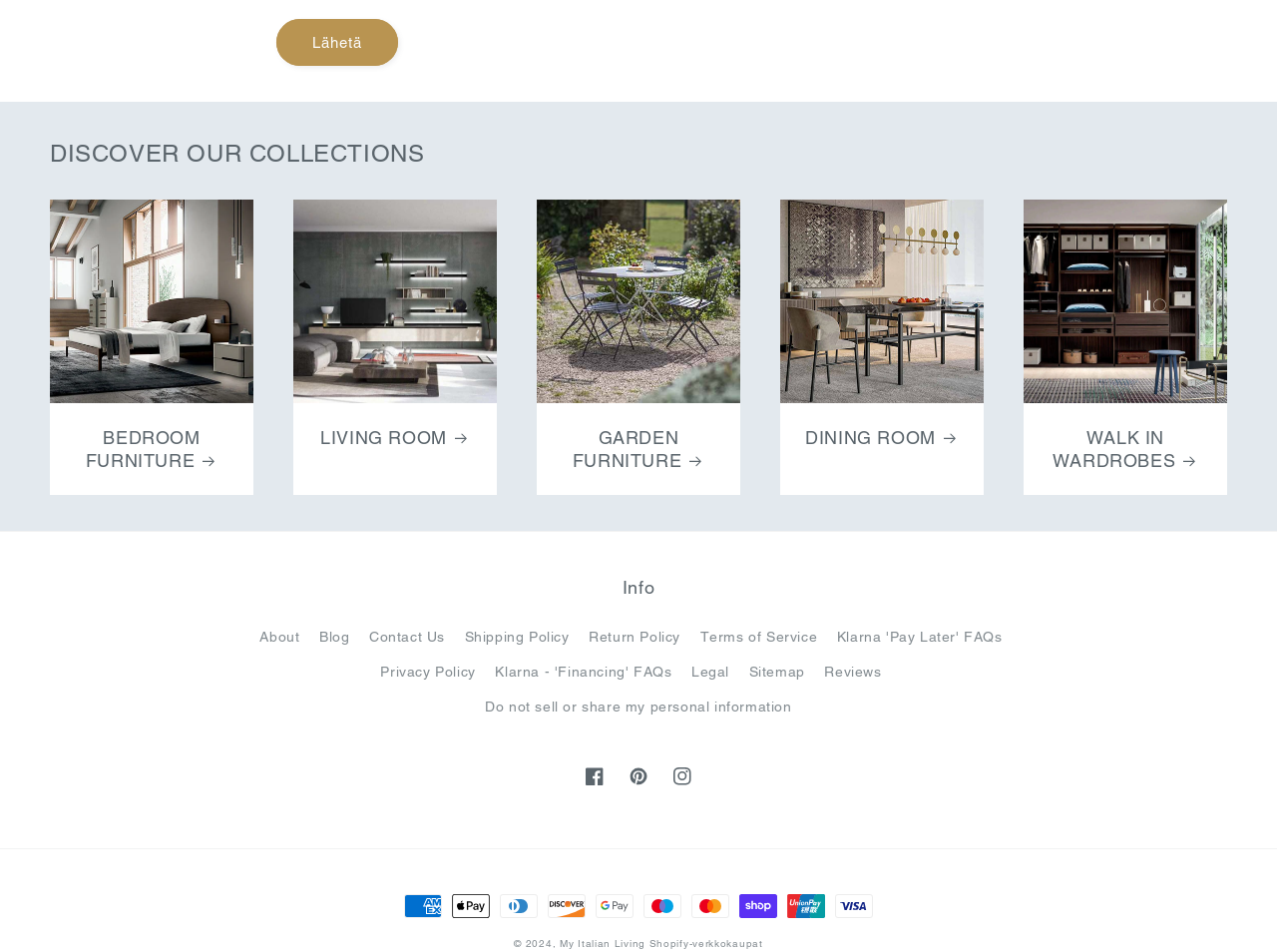Determine the bounding box coordinates of the region to click in order to accomplish the following instruction: "Read the 'Golf Training Aid Reviews & Comparisons: 5 Best Products' article". Provide the coordinates as four float numbers between 0 and 1, specifically [left, top, right, bottom].

None